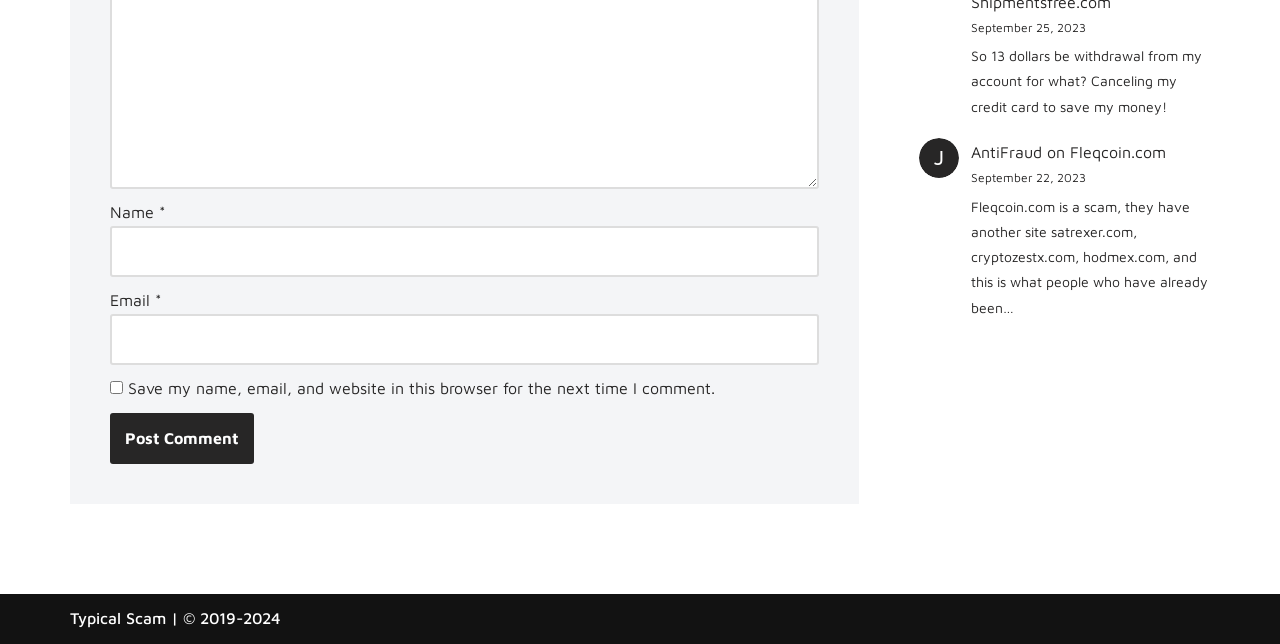Using the format (top-left x, top-left y, bottom-right x, bottom-right y), provide the bounding box coordinates for the described UI element. All values should be floating point numbers between 0 and 1: parent_node: Email * name="email"

[0.086, 0.488, 0.64, 0.567]